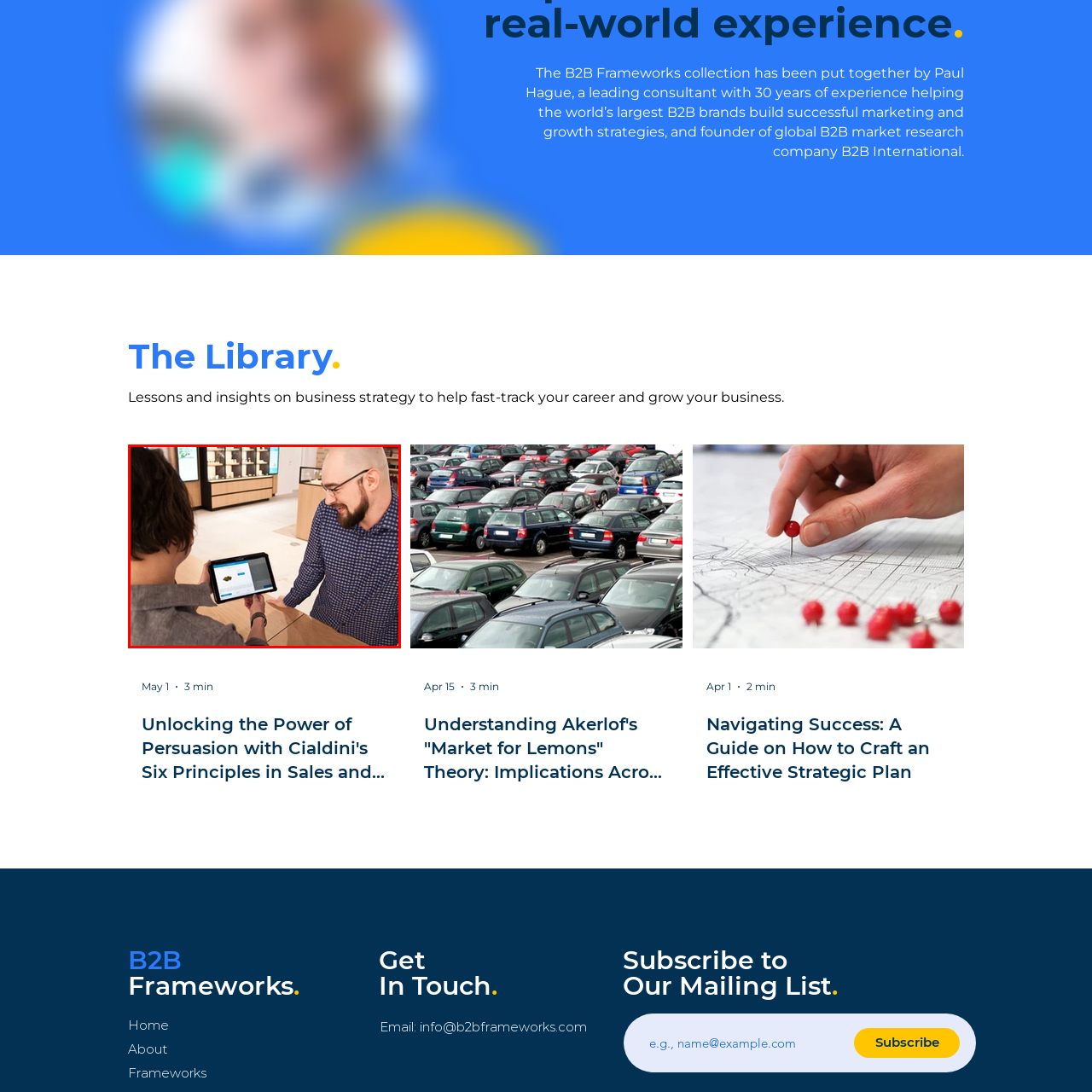What is the other person wearing?
Study the area inside the red bounding box in the image and answer the question in detail.

The person interacting with the one holding the tablet is wearing glasses and a blue and white checkered shirt, which is visible from their body language and facial expression, suggesting a collaborative discussion.